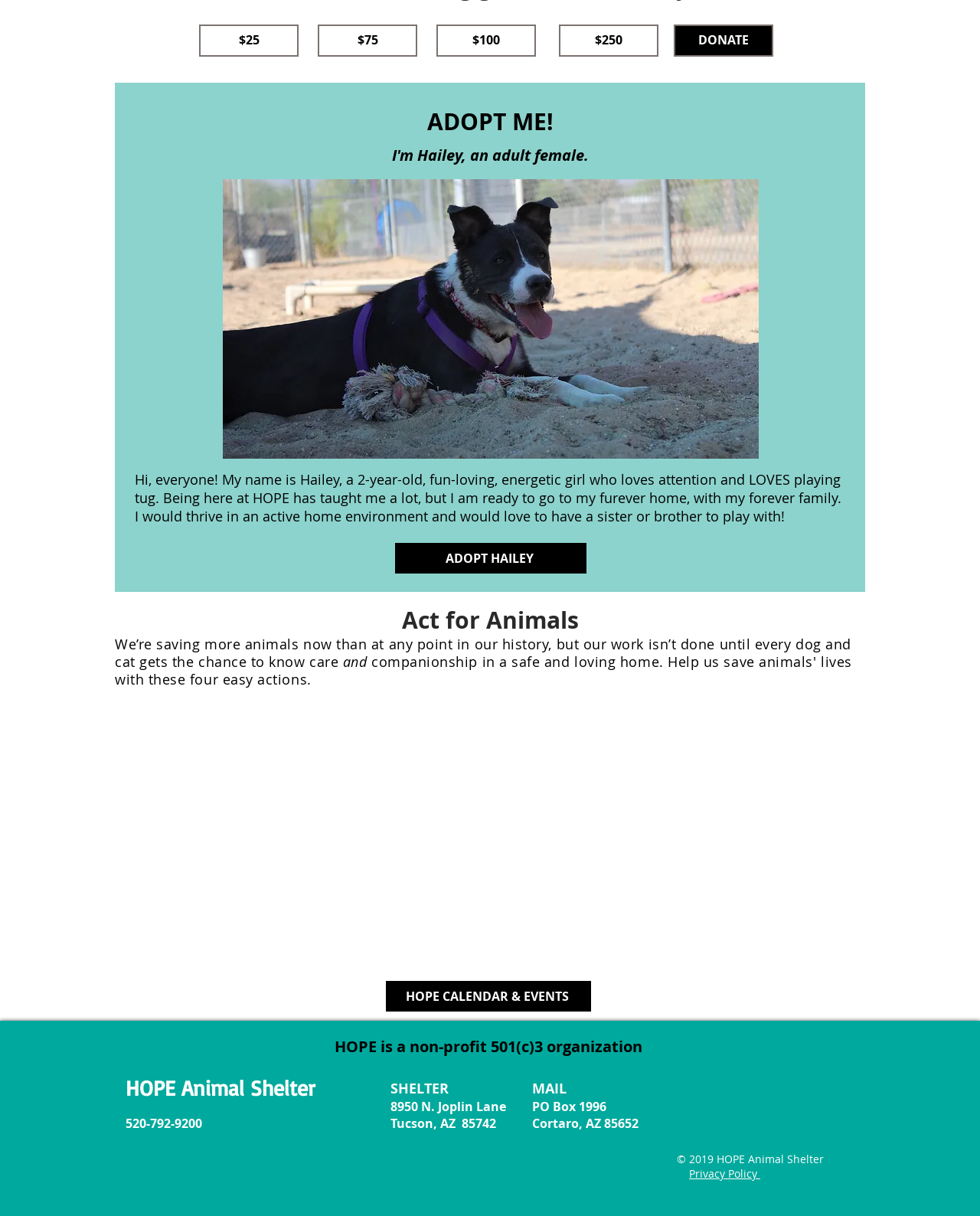What is the name of the organization?
Observe the image and answer the question with a one-word or short phrase response.

HOPE Animal Shelter